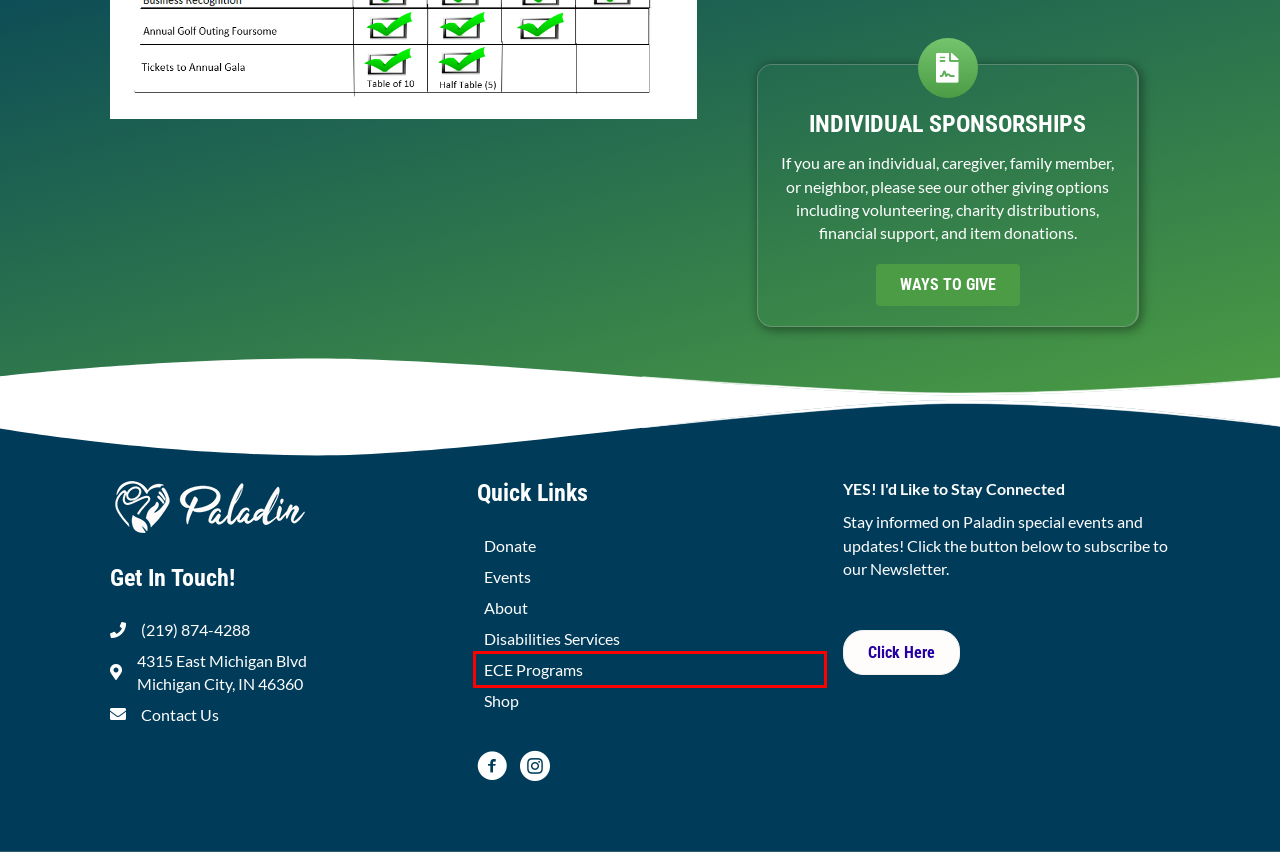You have a screenshot of a webpage with a red bounding box around an element. Identify the webpage description that best fits the new page that appears after clicking the selected element in the red bounding box. Here are the candidates:
A. Events from July 20 – April 27 | Paladin
B. Online Shop | Paladin
C. Early Childhood Programs | Paladin
D. Paladin Home | Serving People With Disabilities
E. Blog | Paladin
F. Paladin Inc - Build-In Capital Campaign
G. Sponsor Events | Paladin
H. Contact | Paladin

C